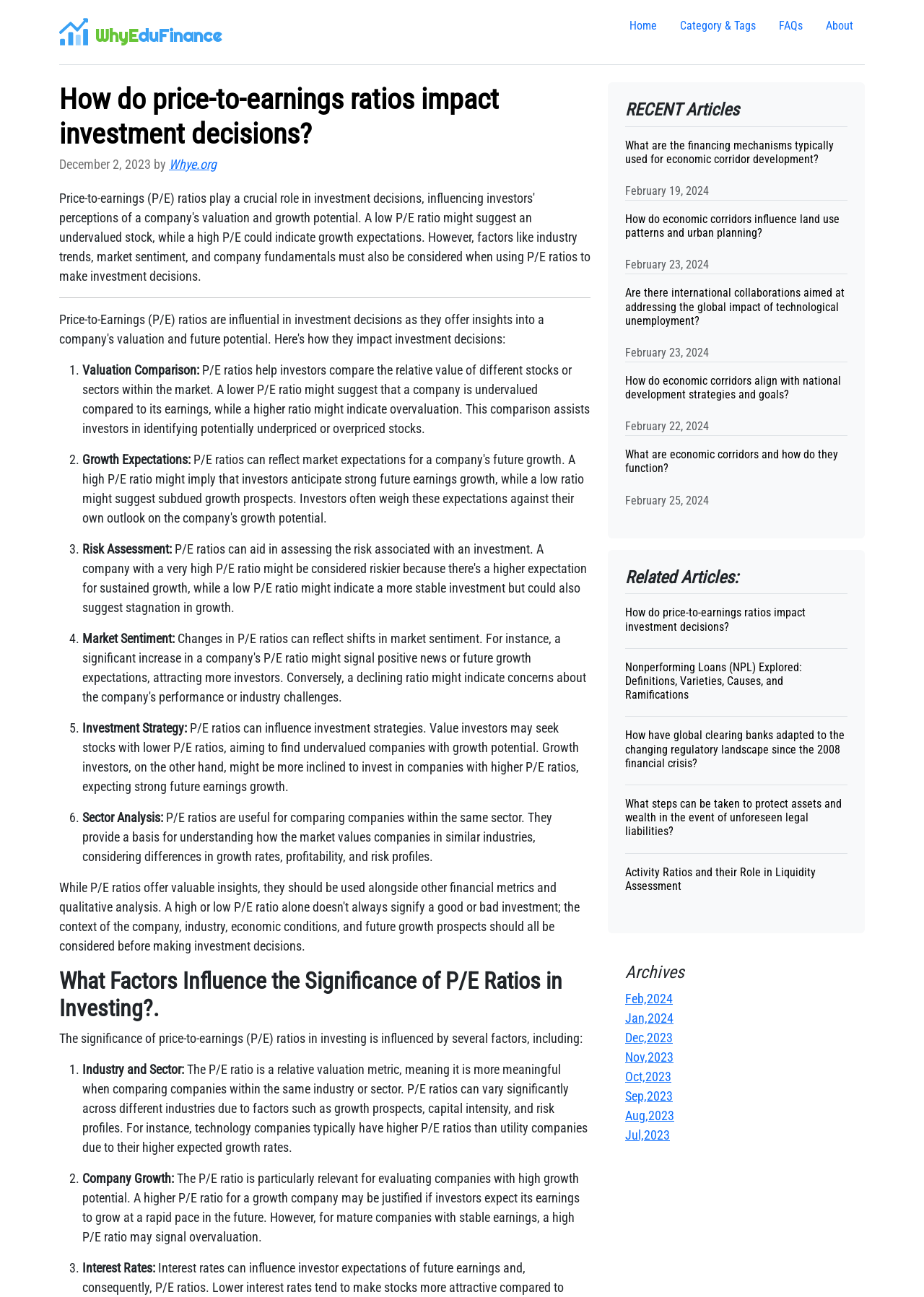Provide your answer in one word or a succinct phrase for the question: 
What is the title of the related article below 'RECENT Articles'?

What are the financing mechanisms typically used for economic corridor development?